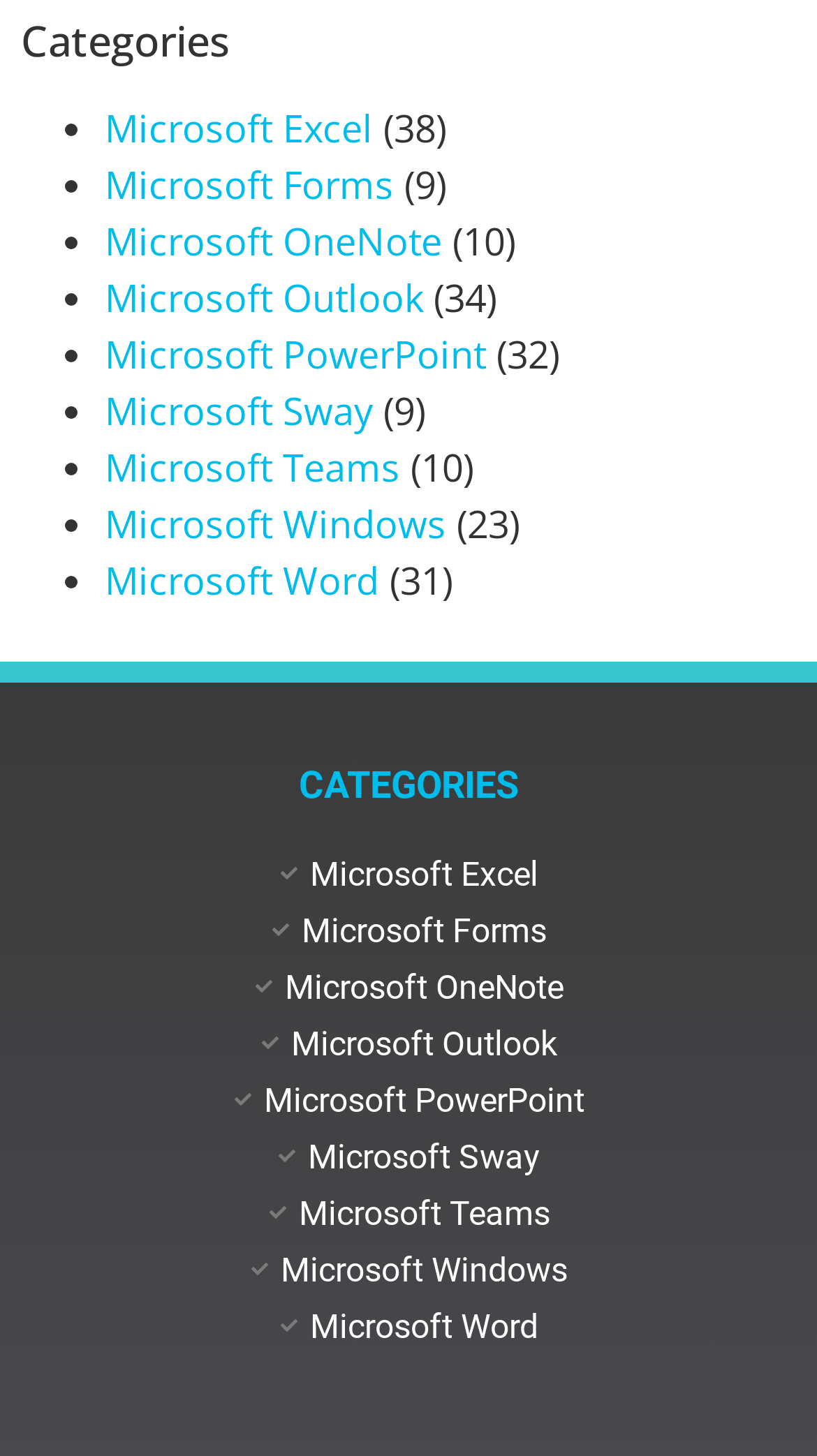Indicate the bounding box coordinates of the element that needs to be clicked to satisfy the following instruction: "Click on Microsoft Word". The coordinates should be four float numbers between 0 and 1, i.e., [left, top, right, bottom].

[0.128, 0.381, 0.464, 0.415]